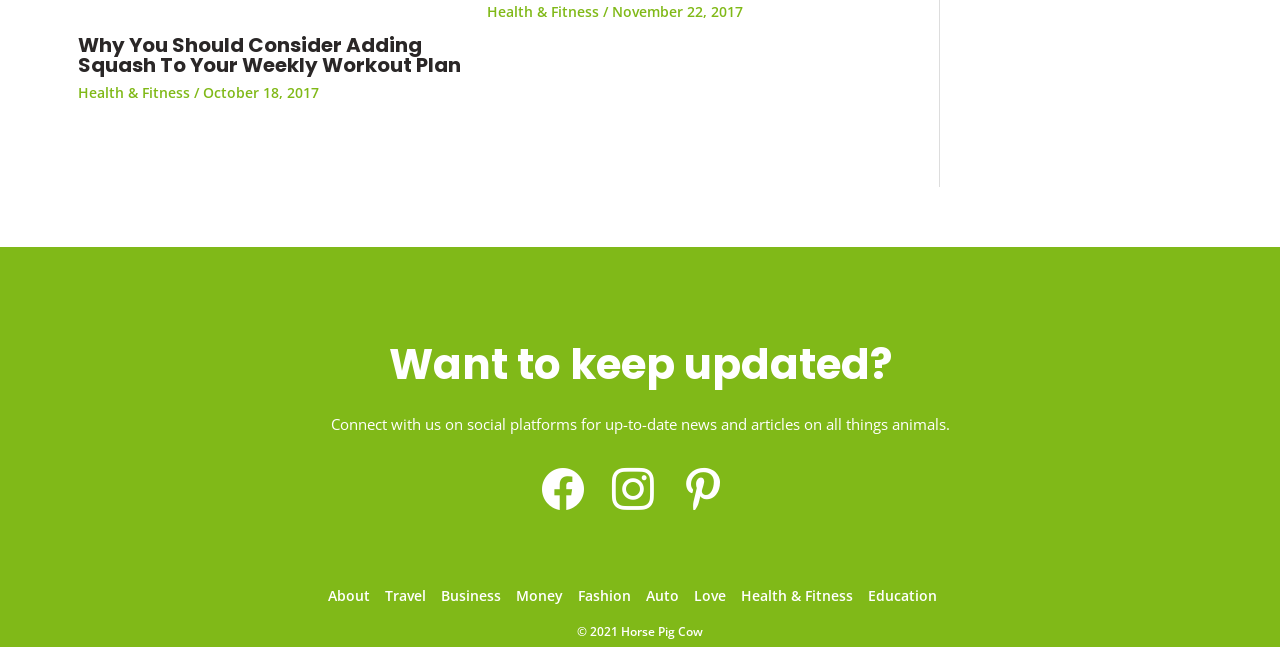Answer the question briefly using a single word or phrase: 
What social media platforms are available for connection?

facebook, instagram, pinterest